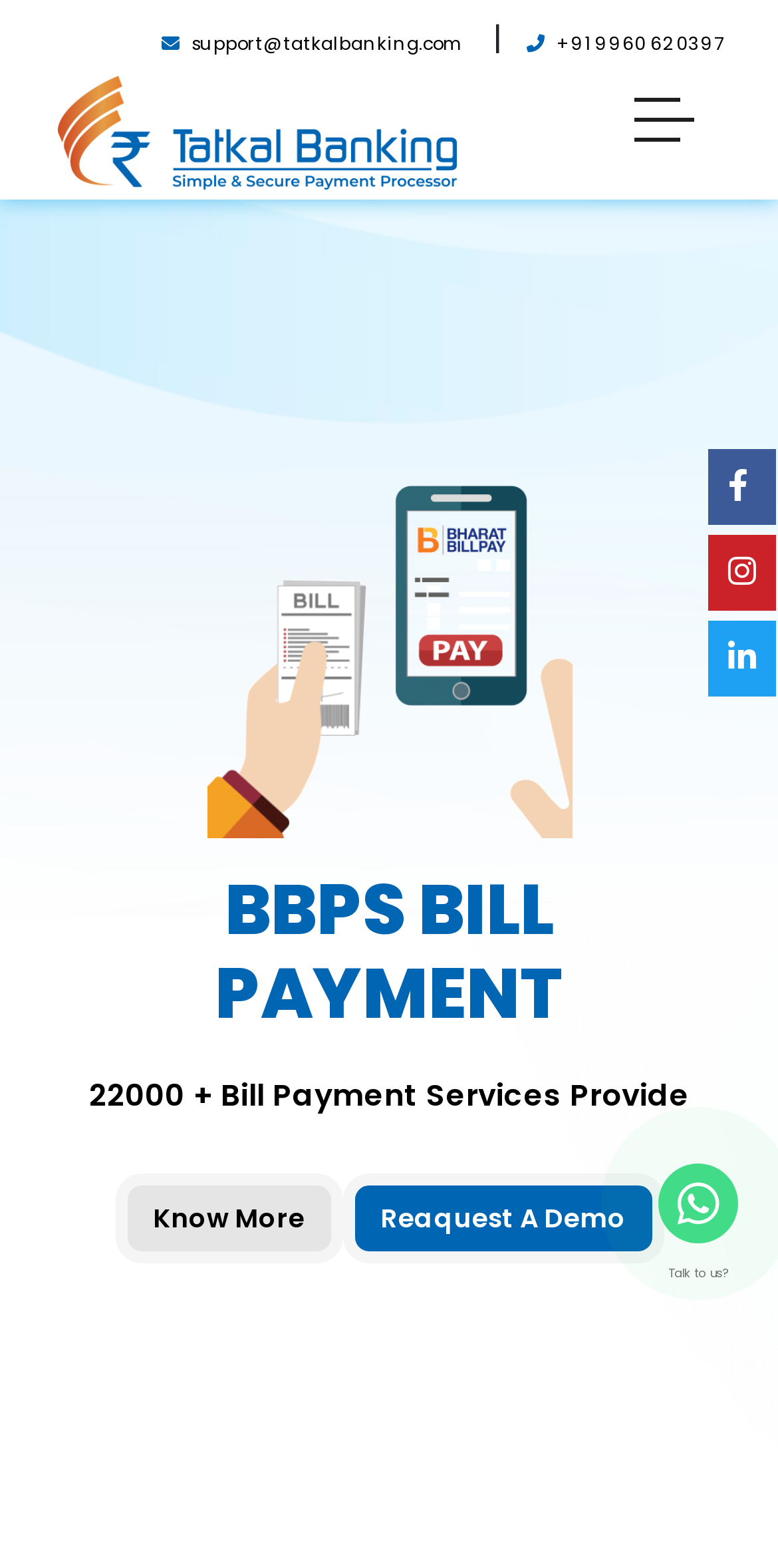What is the topic of the main content section?
Answer with a single word or short phrase according to what you see in the image.

BBPS BILL PAYMENT